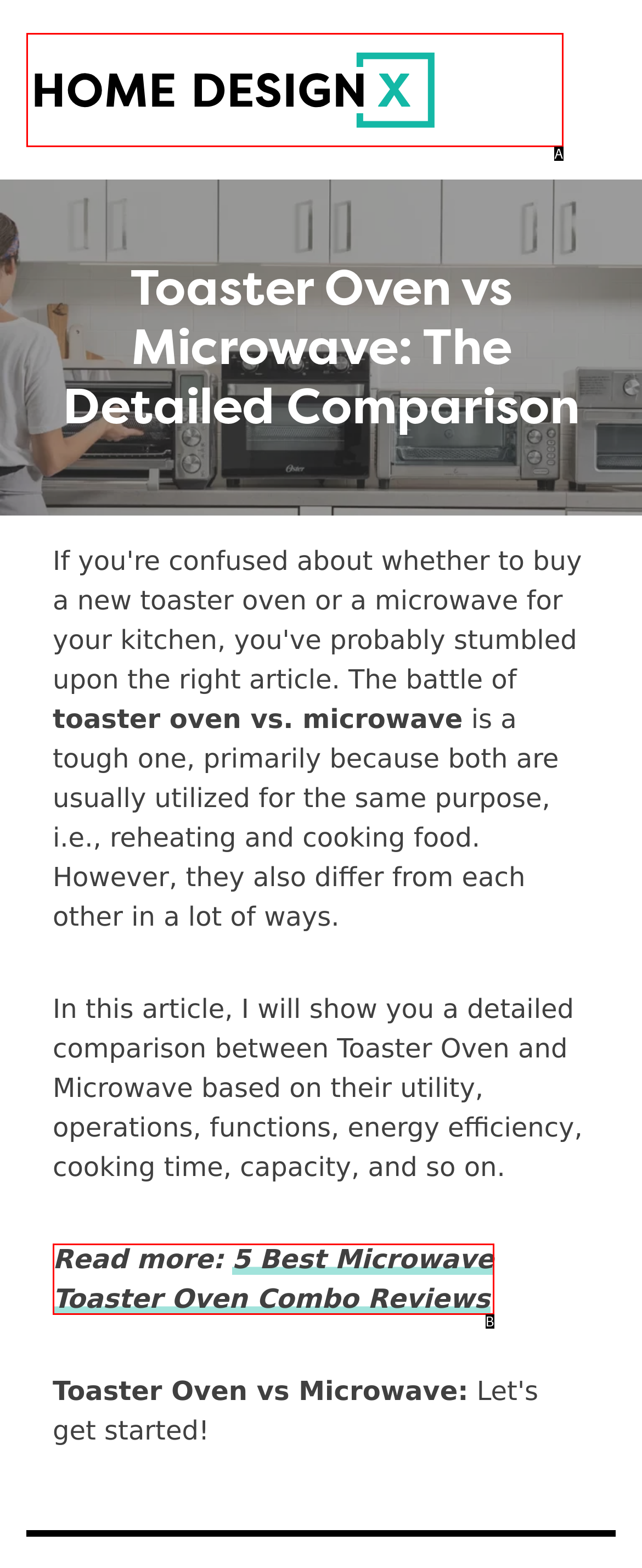Refer to the description: logo3 and choose the option that best fits. Provide the letter of that option directly from the options.

A